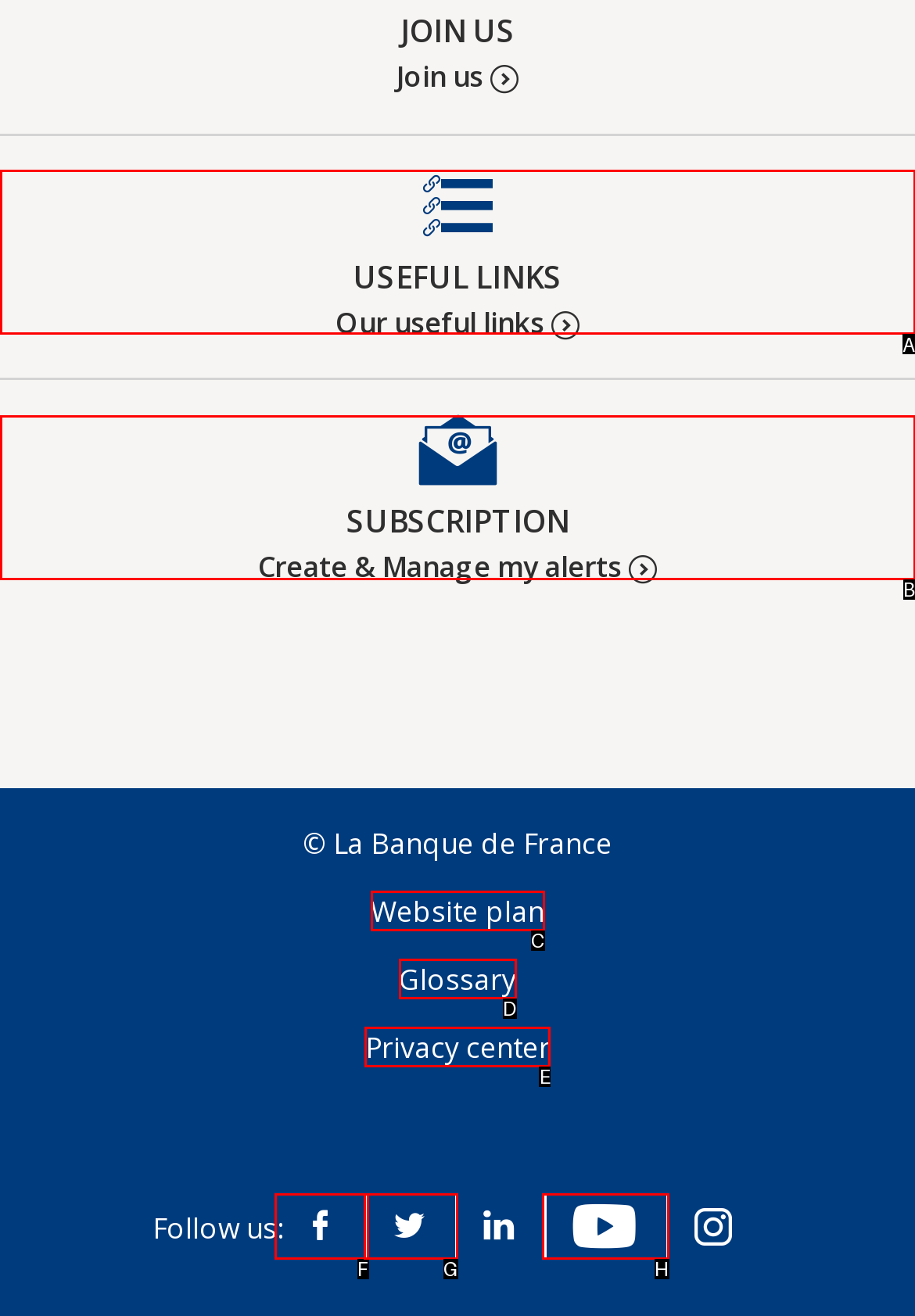Given the description: PI Asset Framework, select the HTML element that matches it best. Reply with the letter of the chosen option directly.

None